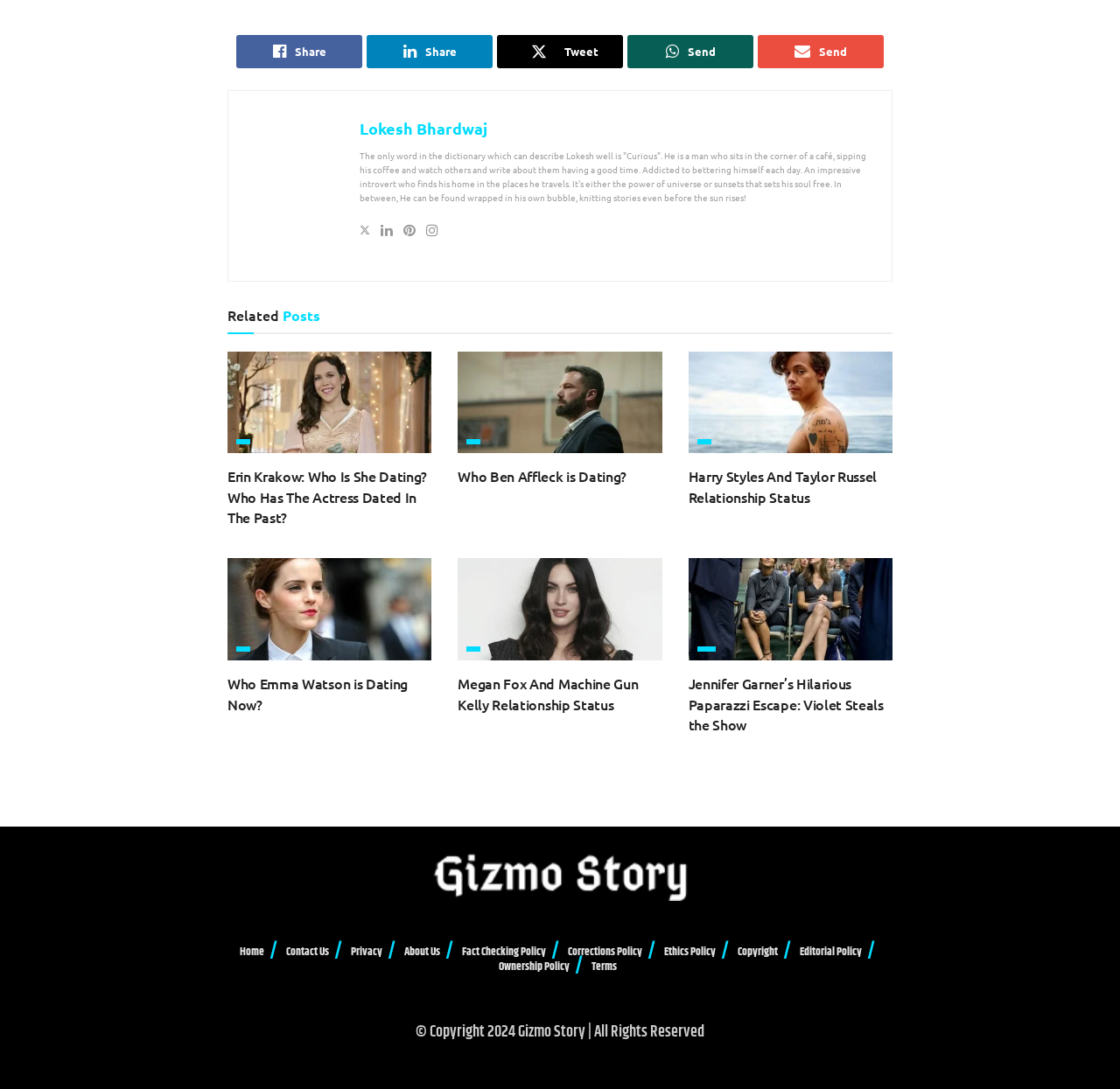Find the bounding box coordinates of the element to click in order to complete the given instruction: "Go to home page."

[0.214, 0.866, 0.236, 0.882]